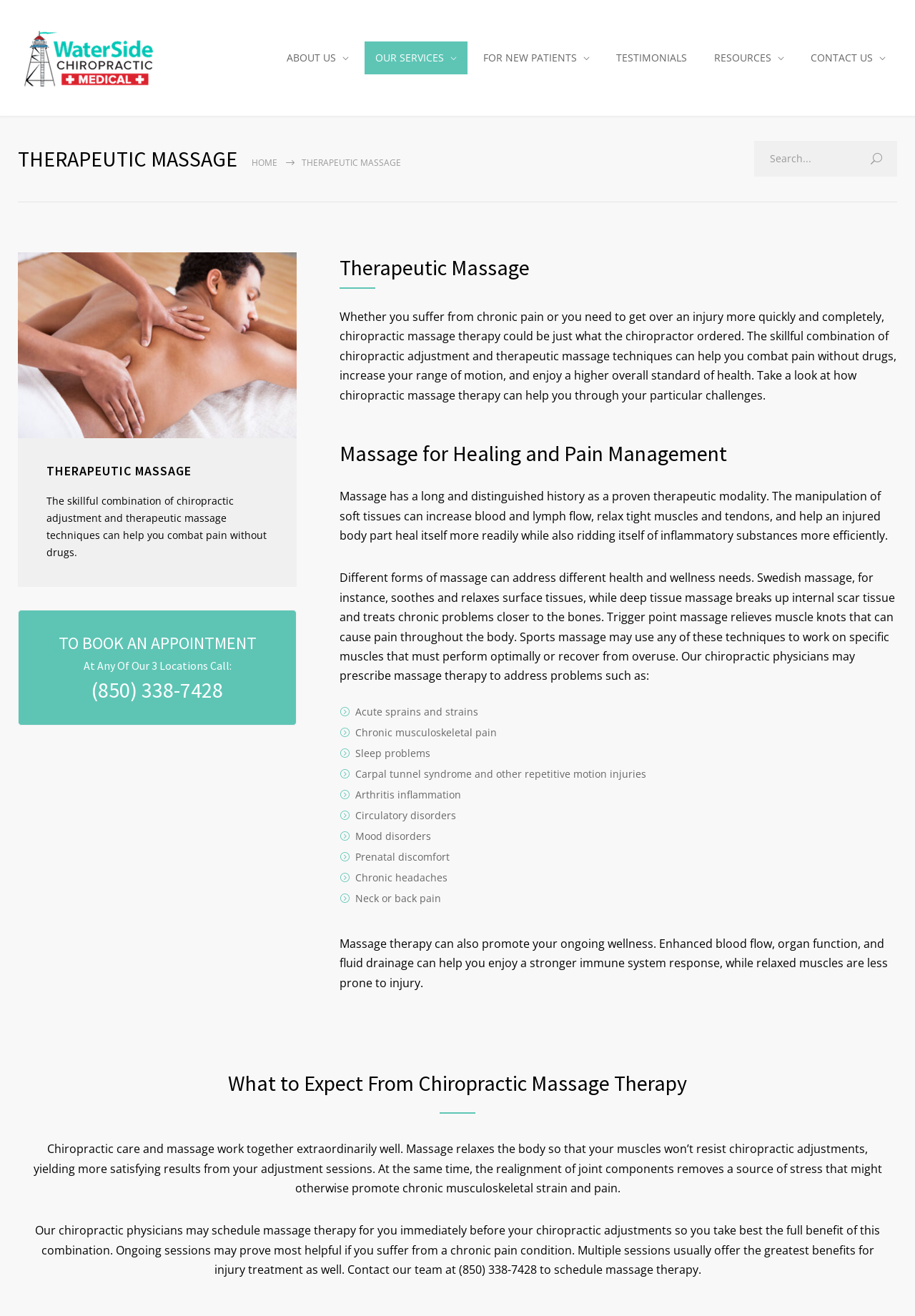Refer to the screenshot and answer the following question in detail:
What is the benefit of combining chiropractic care and massage therapy?

I found this answer by reading the text 'Massage relaxes the body so that your muscles won’t resist chiropractic adjustments, yielding more satisfying results from your adjustment sessions.' which explains the benefit of combining chiropractic care and massage therapy.